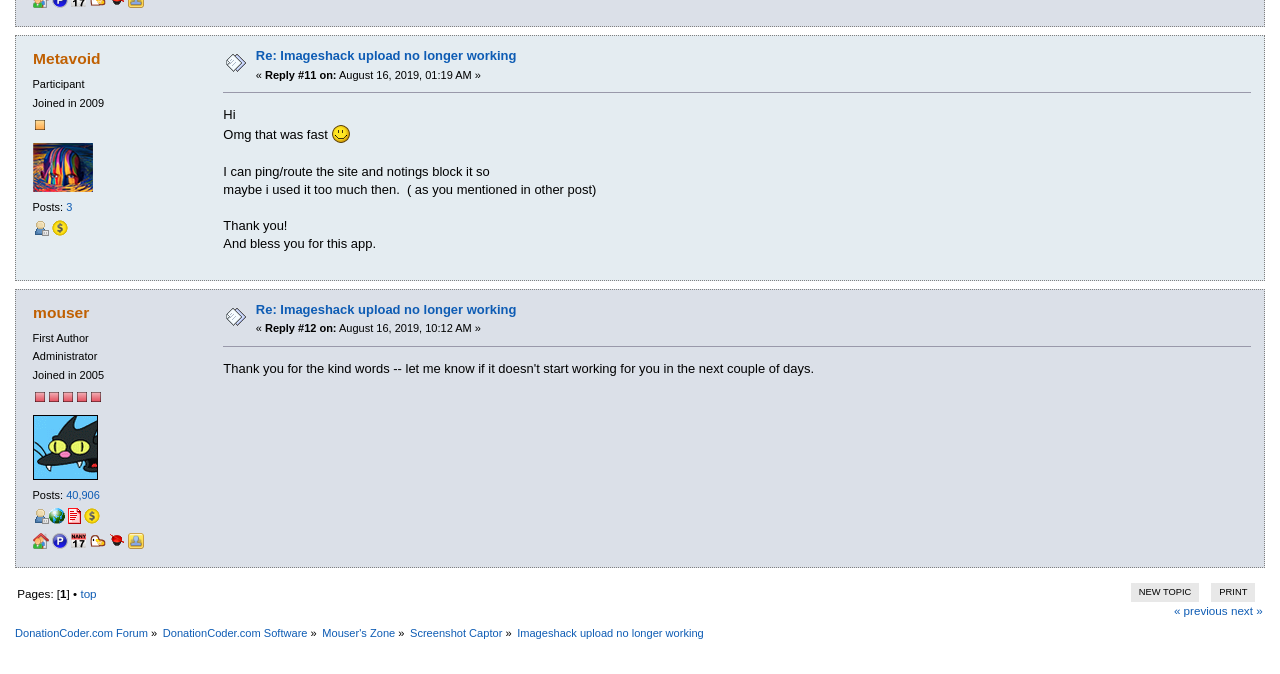Pinpoint the bounding box coordinates for the area that should be clicked to perform the following instruction: "Go to the next page".

[0.962, 0.897, 0.986, 0.916]